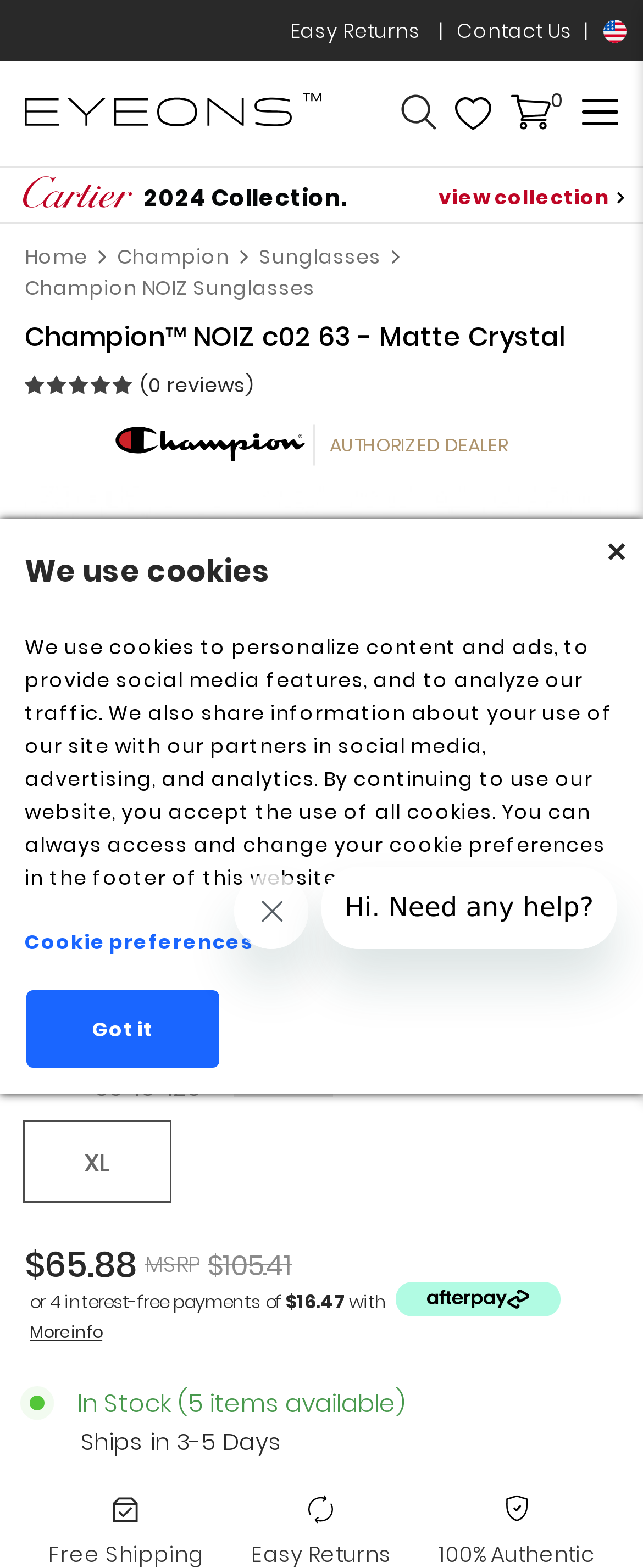Identify the bounding box coordinates of the element that should be clicked to fulfill this task: "Click Champion Authorized Dealer". The coordinates should be provided as four float numbers between 0 and 1, i.e., [left, top, right, bottom].

[0.038, 0.272, 0.962, 0.295]